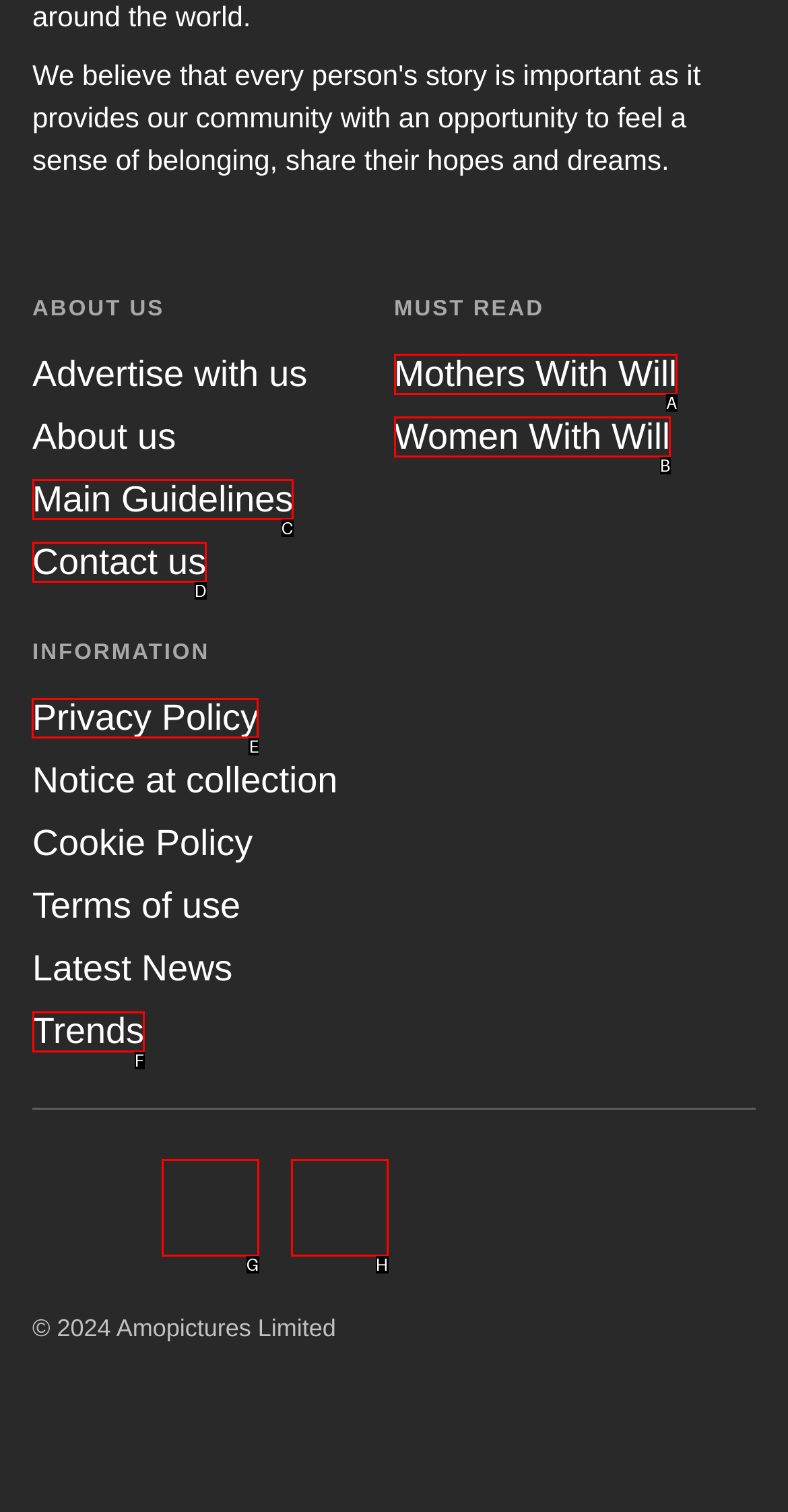Select the appropriate HTML element that needs to be clicked to finish the task: Check Privacy Policy
Reply with the letter of the chosen option.

E